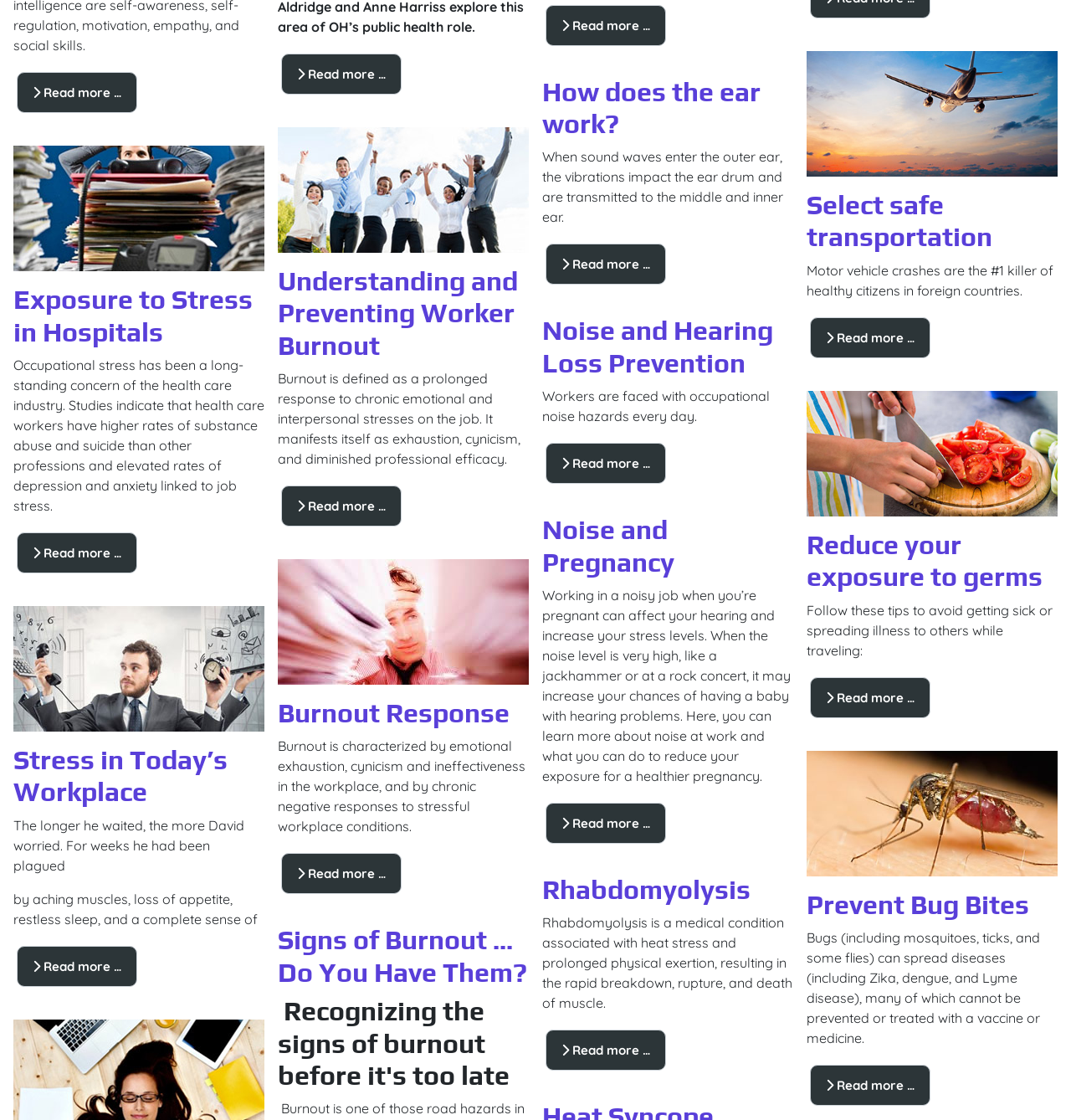Extract the bounding box coordinates for the UI element described as: "Rhabdomyolysis".

[0.506, 0.78, 0.701, 0.808]